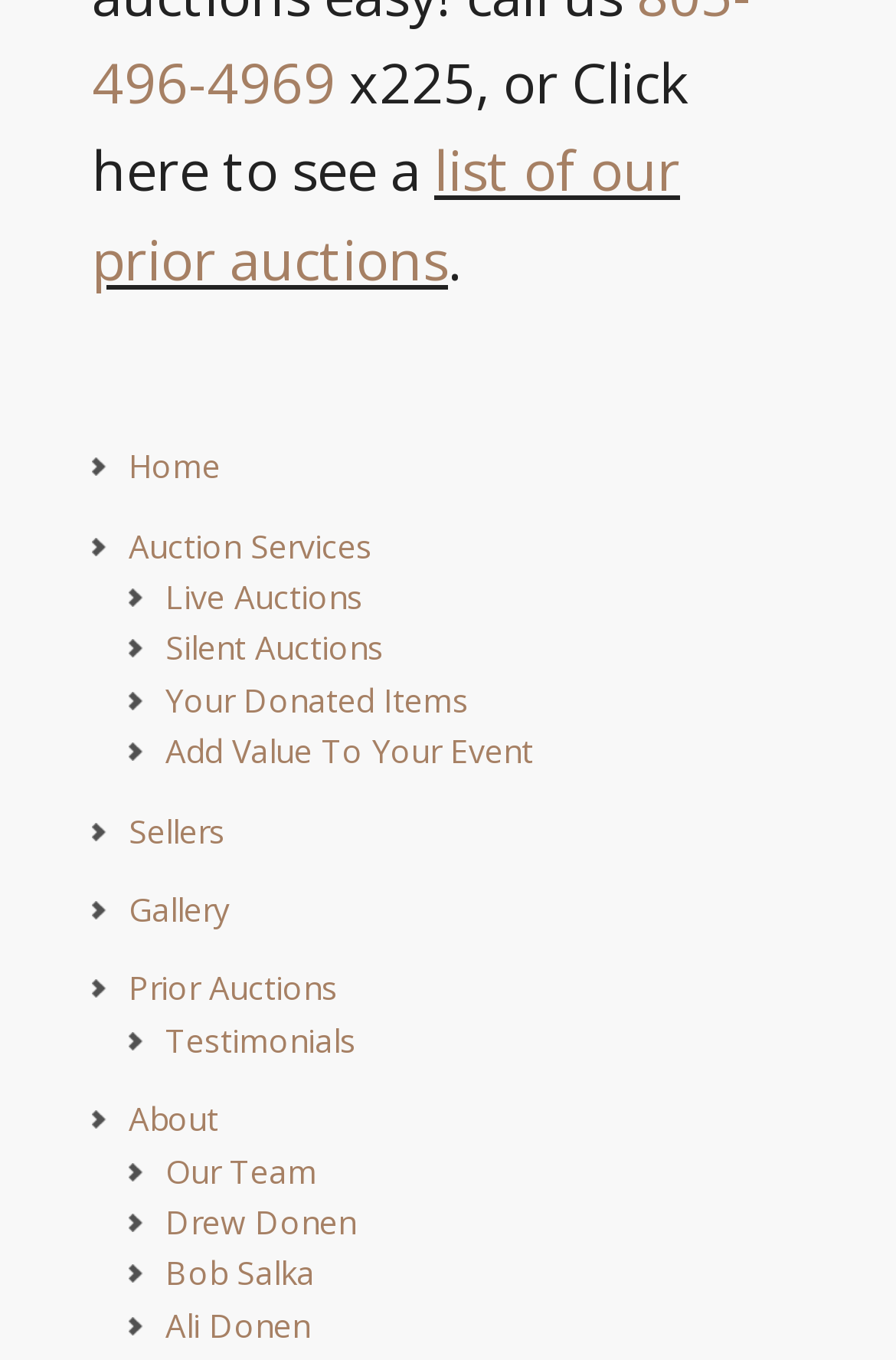What type of services does the website provide?
Based on the screenshot, answer the question with a single word or phrase.

Auction Services